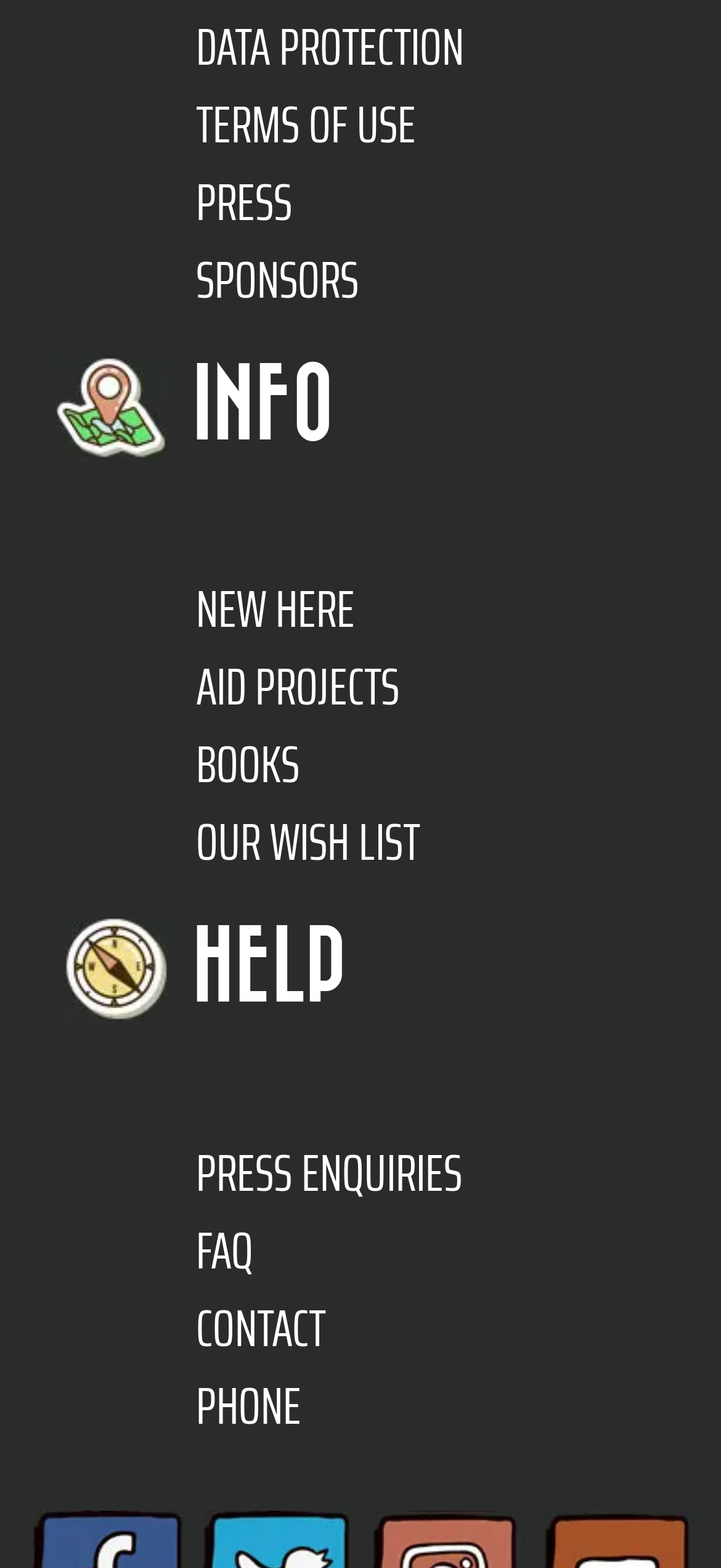Can you specify the bounding box coordinates for the region that should be clicked to fulfill this instruction: "learn about data protection".

[0.272, 0.004, 0.644, 0.054]